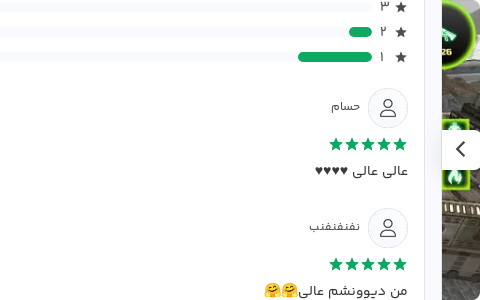Use a single word or phrase to answer the question: 
What rating did حسام give to the game?

5 stars